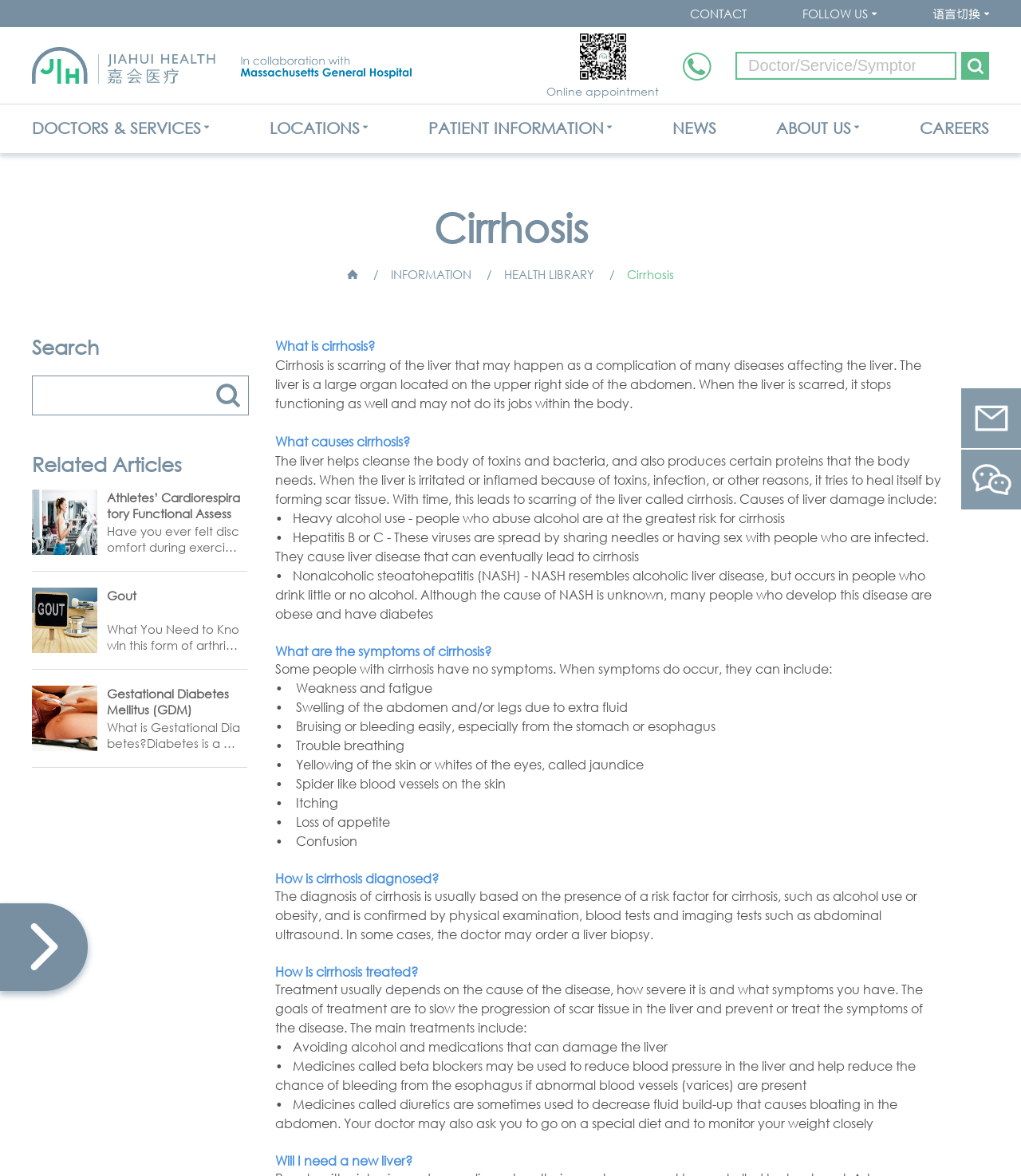Explain the webpage's layout and main content in detail.

This webpage is about Jiahui Health, a healthcare organization. At the top, there is a navigation bar with links to "CONTACT", "FOLLOW US", and social media platforms. To the right of the navigation bar, there is a language switcher with options for English and Chinese.

Below the navigation bar, there is a heading "Jiahui Health" with a logo image. Next to the logo, there is a search bar with a textbox and a "SEARCH ALL" button. Below the search bar, there is a paragraph with a phone number "400 868 3000".

On the left side of the page, there are several sections with headings, including "DOCTORS & SERVICES", "LOCATIONS", "PATIENT INFORMATION", "NEWS", "ABOUT US", and "CAREERS". Each section has multiple links to related pages.

In the main content area, there is a heading "Cirrhosis" with an image. Below the heading, there are several sections with subheadings, including "What is cirrhosis?", "What causes cirrhosis?", "What are the symptoms of cirrhosis?", "How is cirrhosis diagnosed?", and "How is cirrhosis treated?". Each section has a brief description of the topic, with some sections having bullet points listing specific causes, symptoms, or treatments.

There are also several images and links to related articles, including "Athletes’ Cardiorespiratory Functional Assessment", "Gout", and "Gestational Diabetes Mellitus (GDM)".